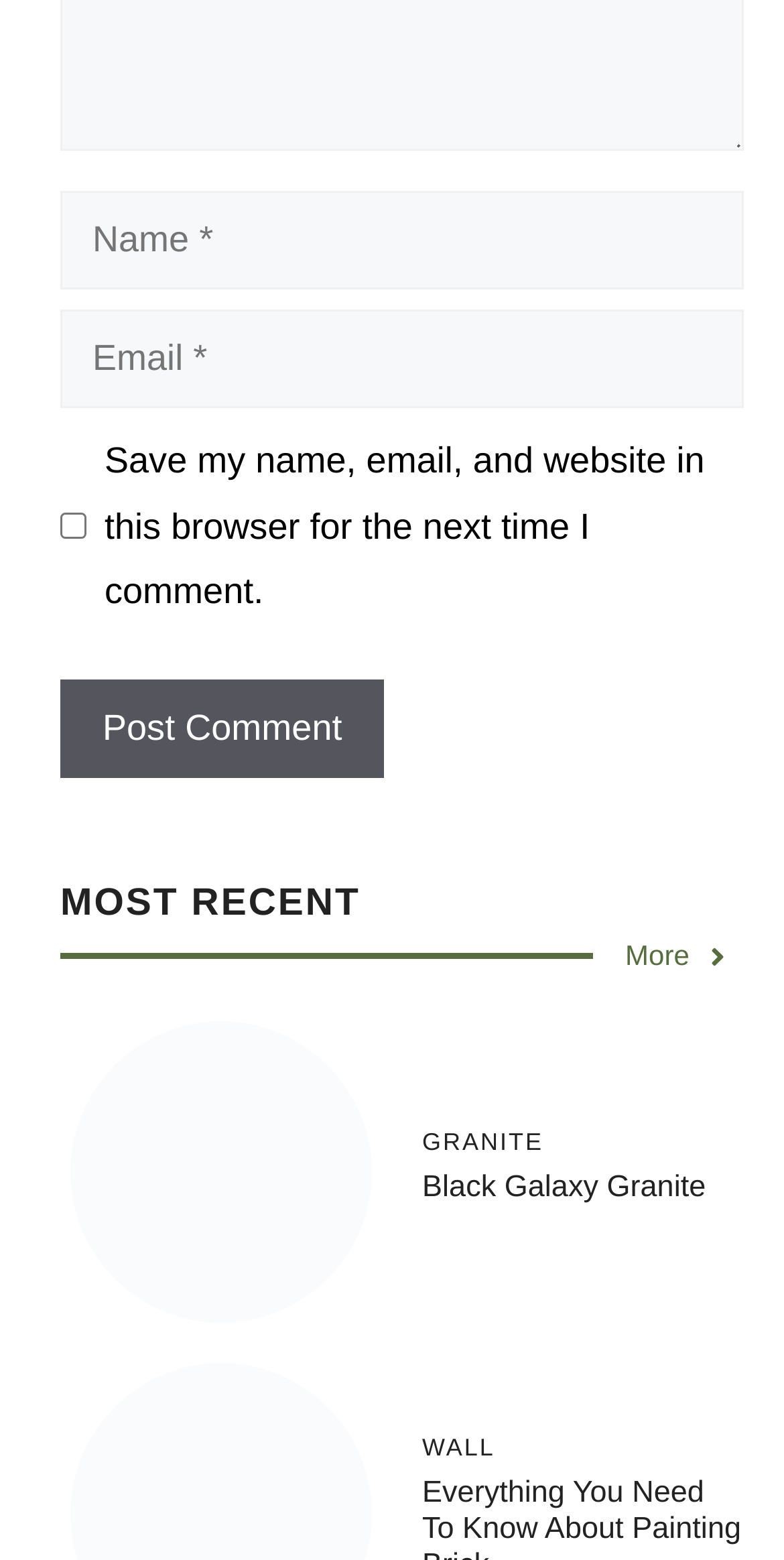Can you specify the bounding box coordinates of the area that needs to be clicked to fulfill the following instruction: "Enter your email"?

[0.077, 0.199, 0.949, 0.262]